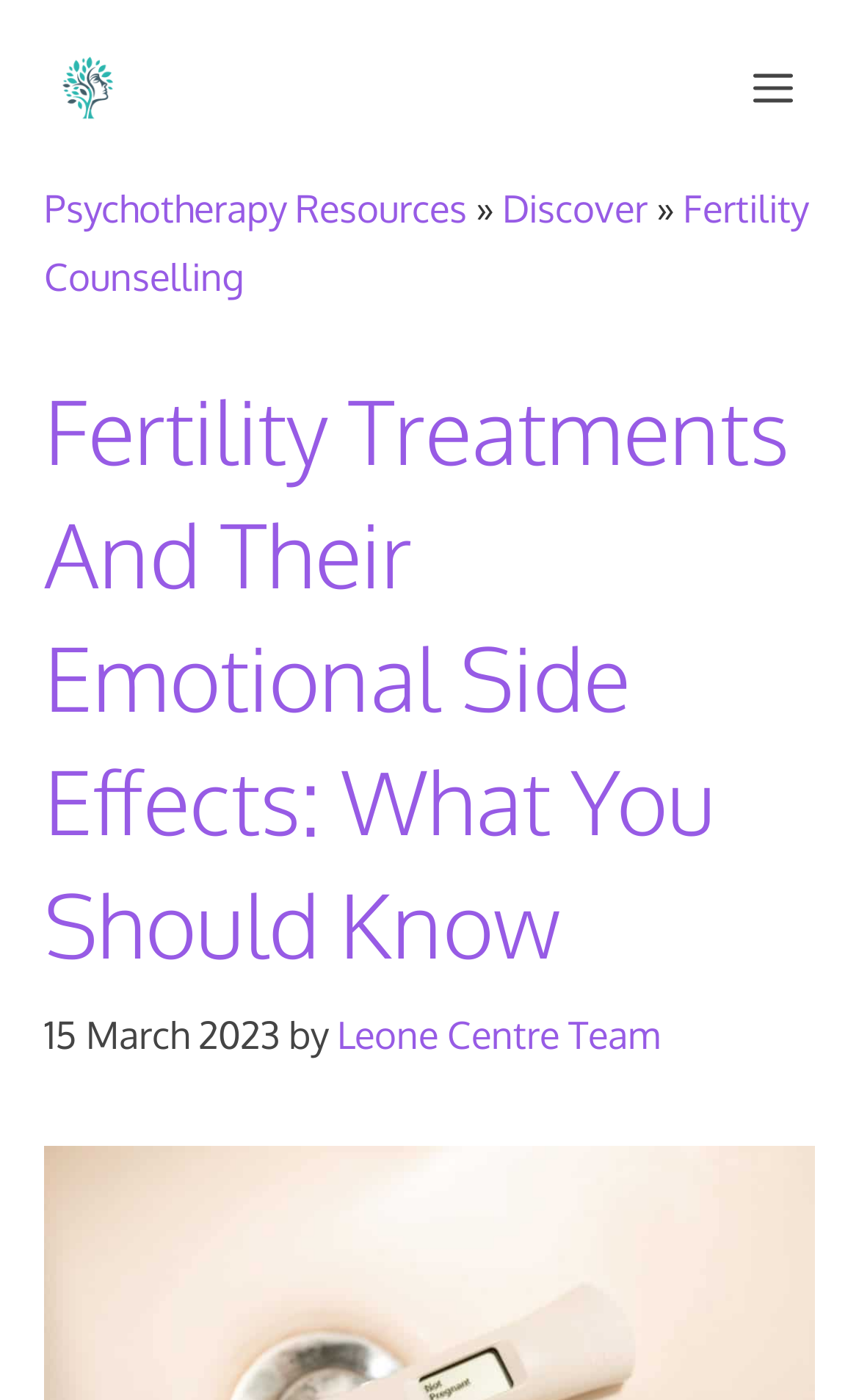Offer a meticulous caption that includes all visible features of the webpage.

The webpage is about fertility treatments and their emotional side effects. At the top left corner, there is a link to "Psychotherapy Resources" accompanied by an image with the same name. On the top right corner, there is a button labeled "Menu" that controls a mobile menu.

Below the top section, there is a header that spans almost the entire width of the page. Within this header, there is a navigation section with breadcrumbs, which includes links to "Psychotherapy Resources", "Discover", and "Fertility Counselling". The breadcrumbs are separated by a "»" symbol.

Further down, there is a main heading that reads "Fertility Treatments And Their Emotional Side Effects: What You Should Know". Below this heading, there is a time stamp indicating that the content was published on "15 March 2023", followed by the author's name, "Leone Centre Team", which is a link.

There are a total of 3 links to other pages or resources on the webpage, and 1 image. The layout is organized, with clear headings and concise text.